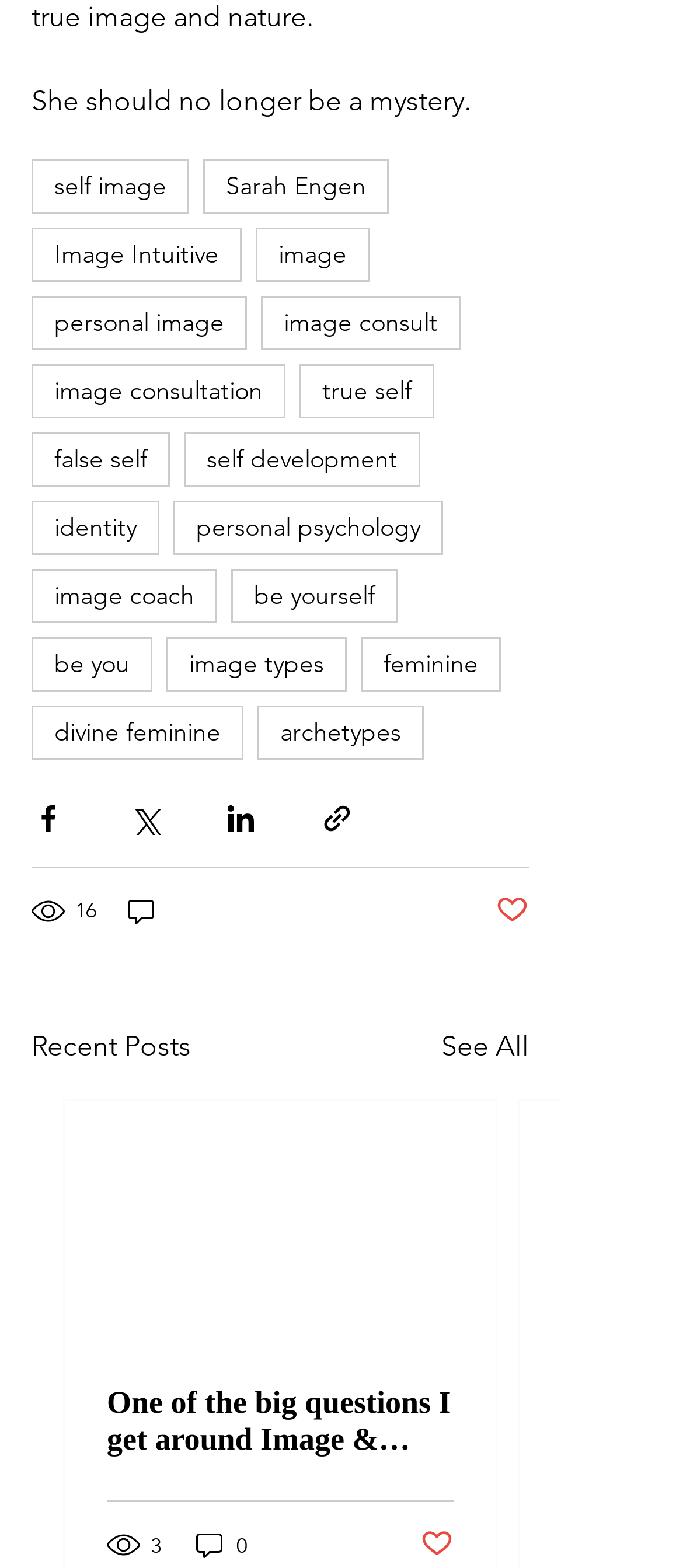Using the format (top-left x, top-left y, bottom-right x, bottom-right y), provide the bounding box coordinates for the described UI element. All values should be floating point numbers between 0 and 1: Post not marked as liked

[0.615, 0.973, 0.664, 0.997]